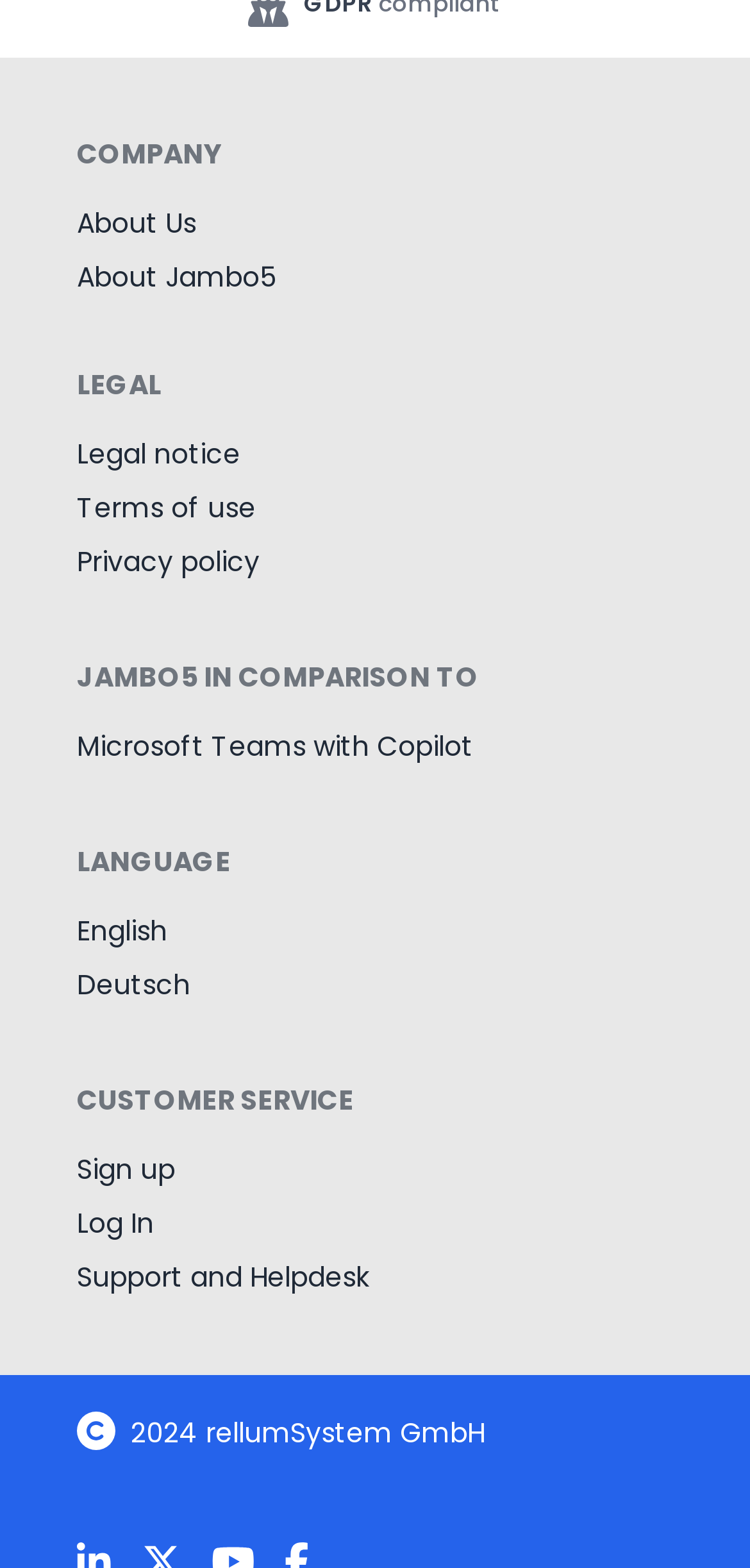Please determine the bounding box coordinates of the area that needs to be clicked to complete this task: 'Click on About Us'. The coordinates must be four float numbers between 0 and 1, formatted as [left, top, right, bottom].

[0.103, 0.13, 0.262, 0.154]